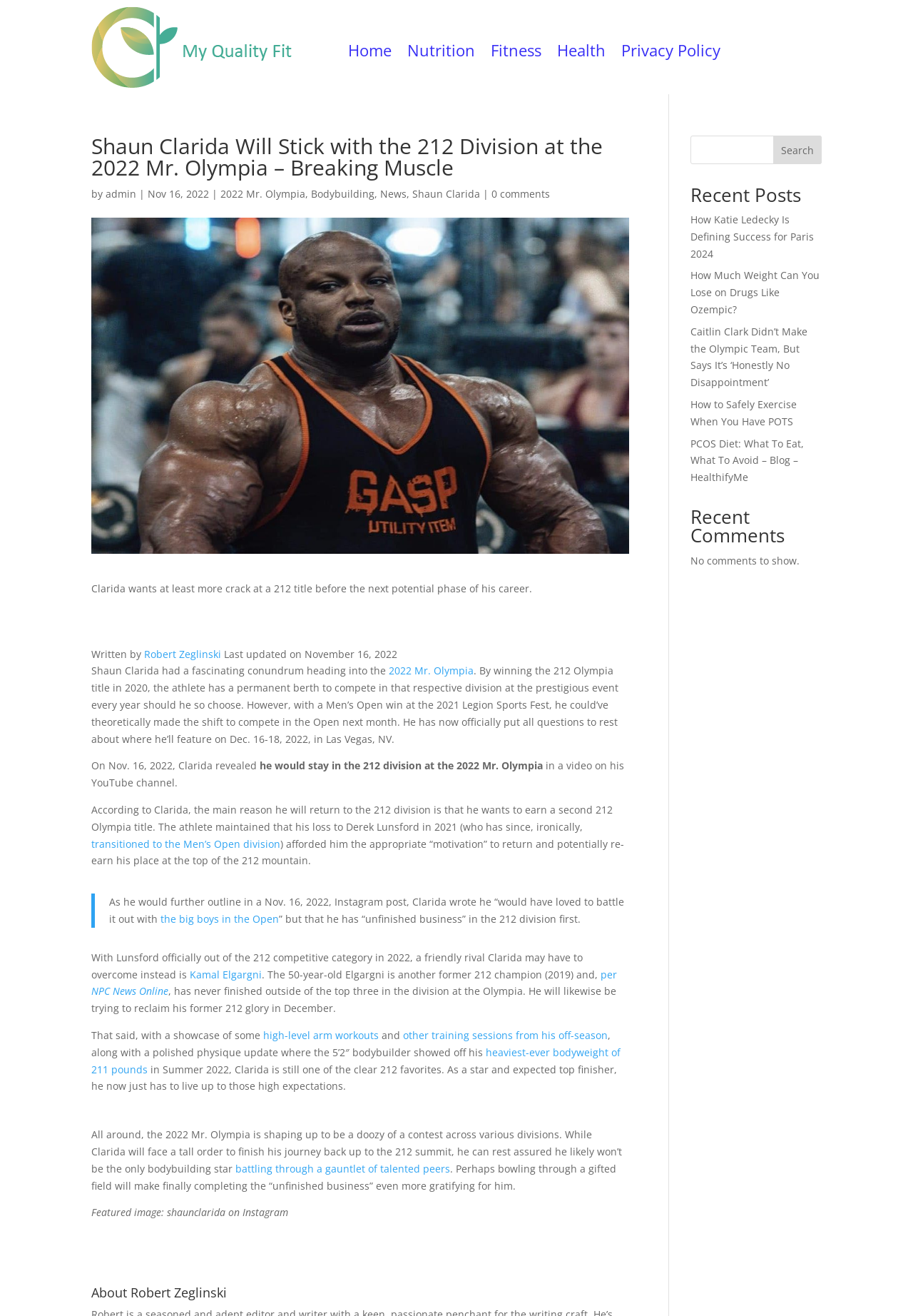What is the name of the bodybuilder who will stick with the 212 division?
Refer to the screenshot and respond with a concise word or phrase.

Shaun Clarida